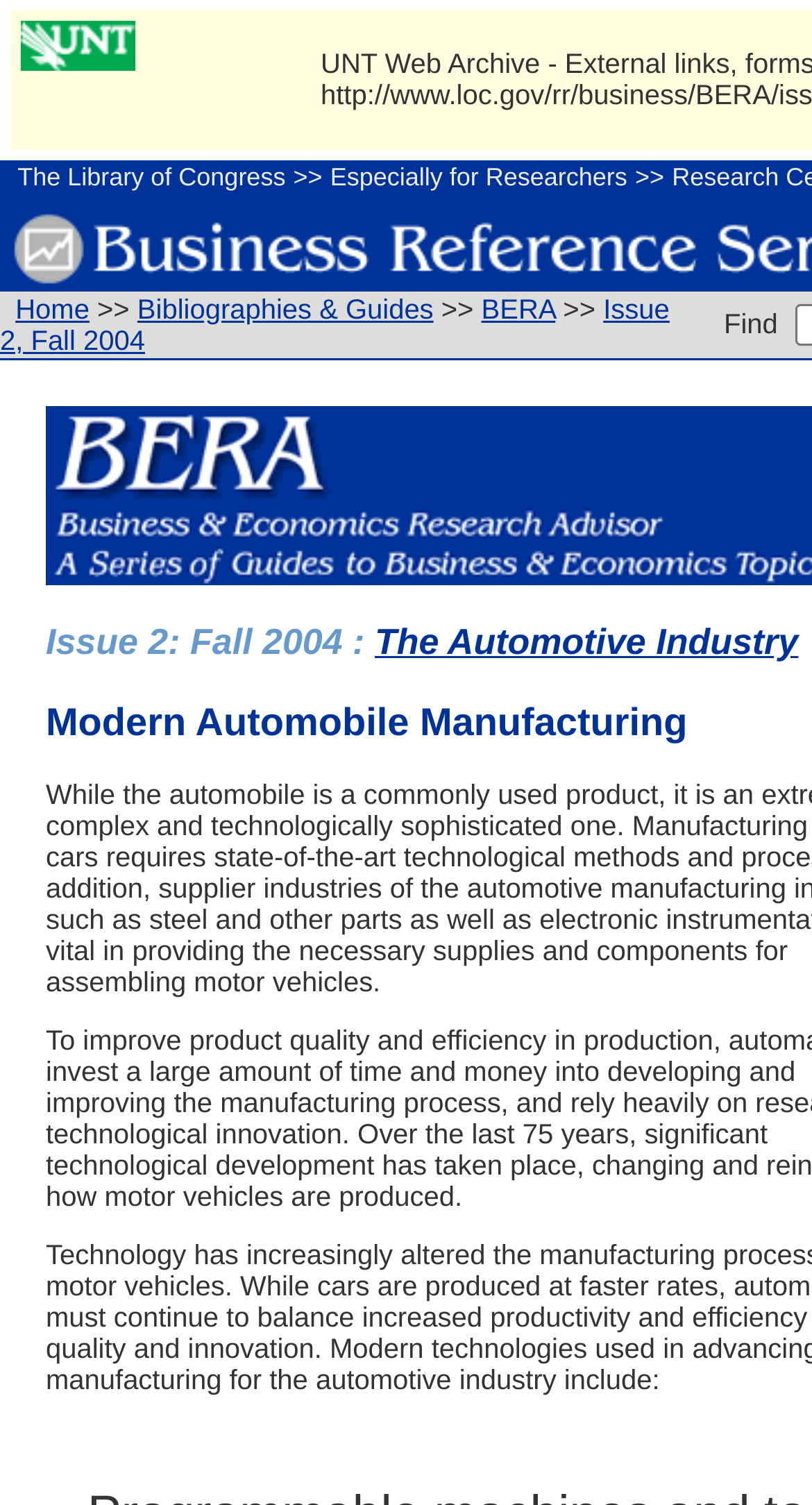Provide the bounding box coordinates of the HTML element described as: "Bibliographies & Guides". The bounding box coordinates should be four float numbers between 0 and 1, i.e., [left, top, right, bottom].

[0.169, 0.205, 0.534, 0.226]